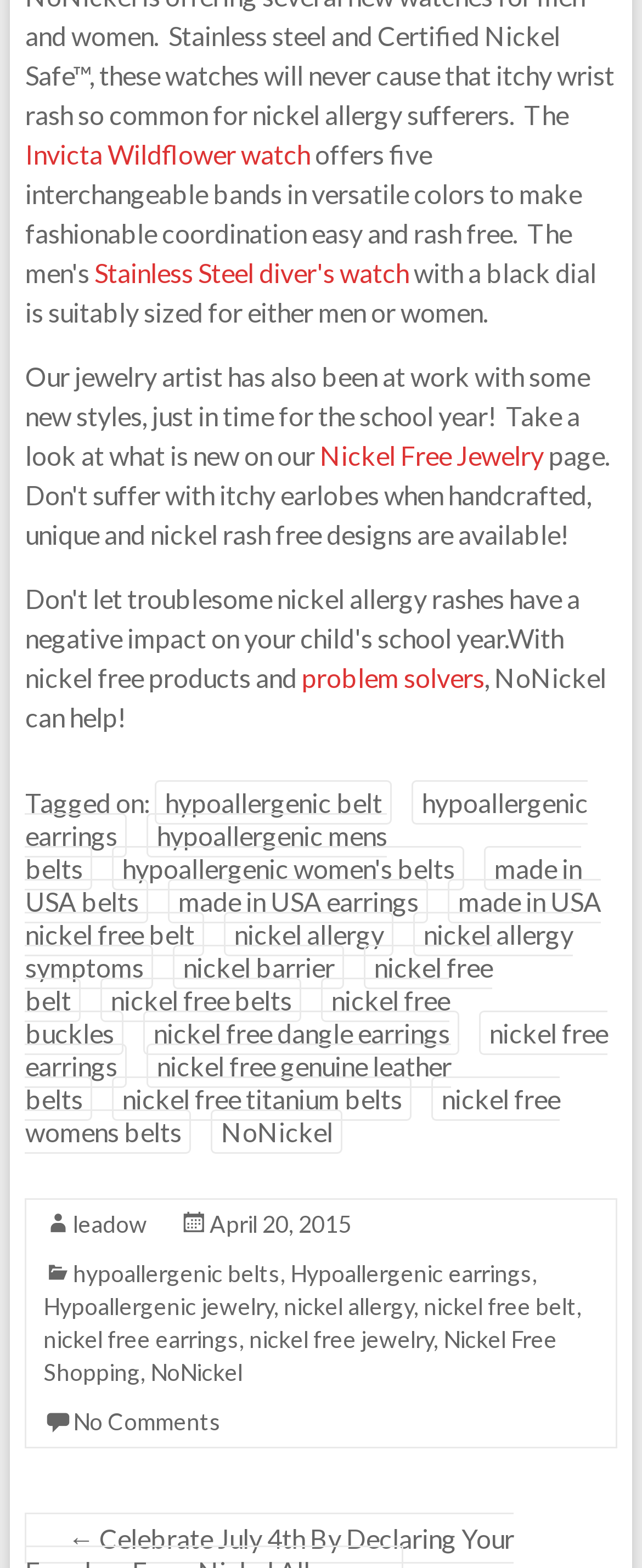Please specify the bounding box coordinates of the clickable section necessary to execute the following command: "Read about nickel allergy symptoms".

[0.039, 0.581, 0.893, 0.63]